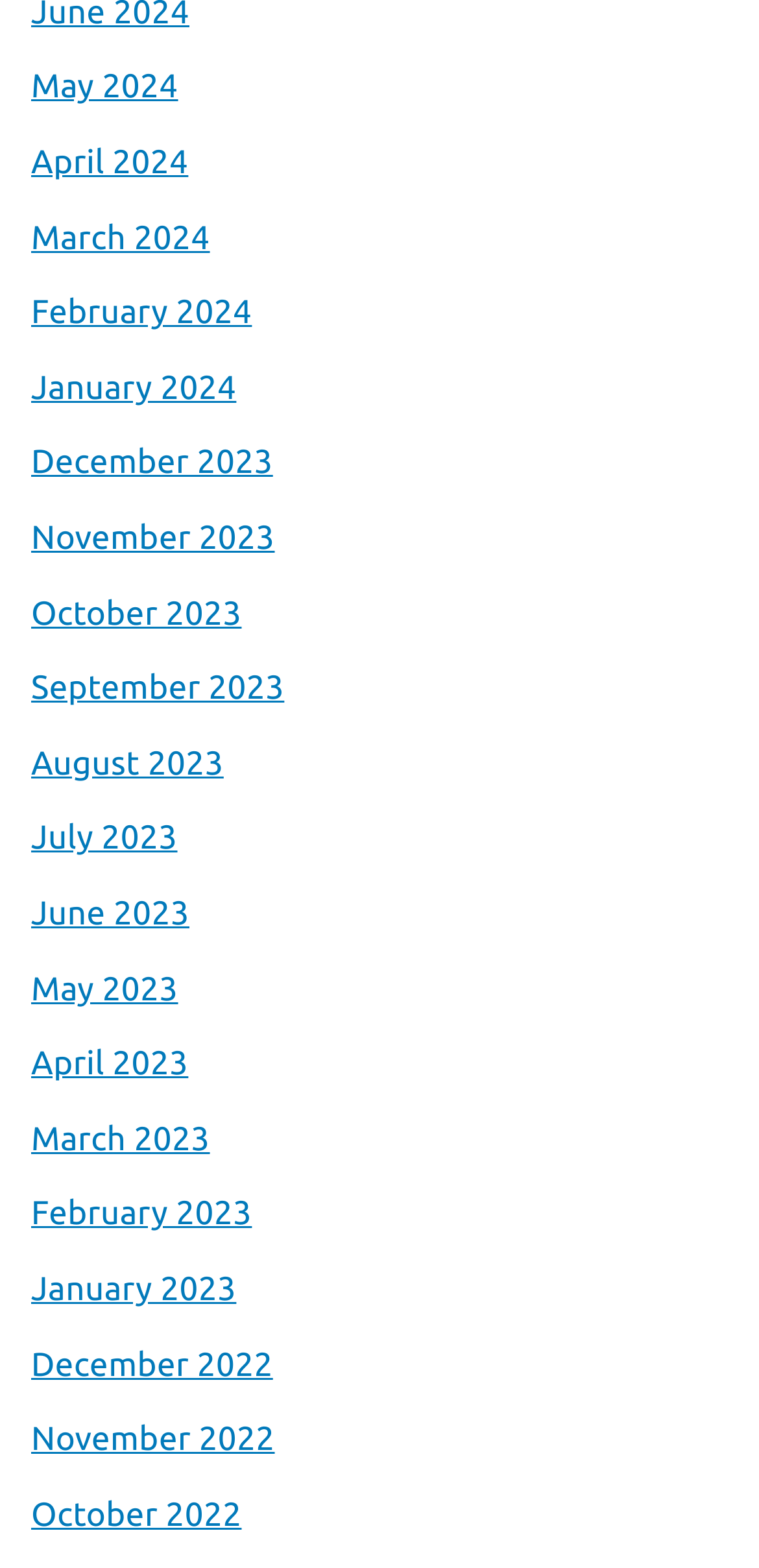Kindly provide the bounding box coordinates of the section you need to click on to fulfill the given instruction: "View previous post".

None